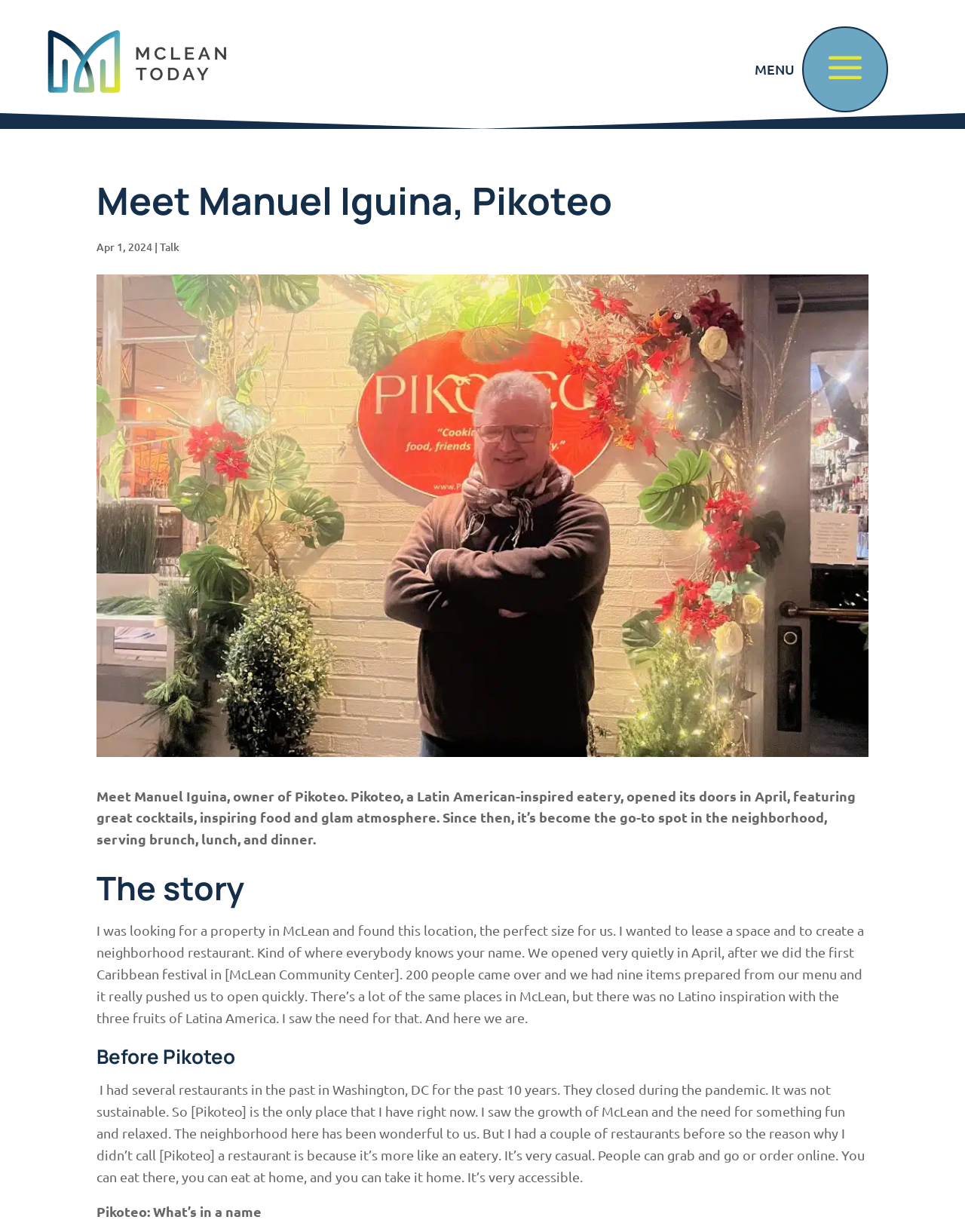What was the event that pushed Pikoteo to open quickly?
Please answer the question with as much detail as possible using the screenshot.

The event that pushed Pikoteo to open quickly was the Caribbean festival, as mentioned in the text 'We opened very quietly in April, after we did the first Caribbean festival in [McLean Community Center]. 200 people came over and we had nine items prepared from our menu and it really pushed us to open quickly.'